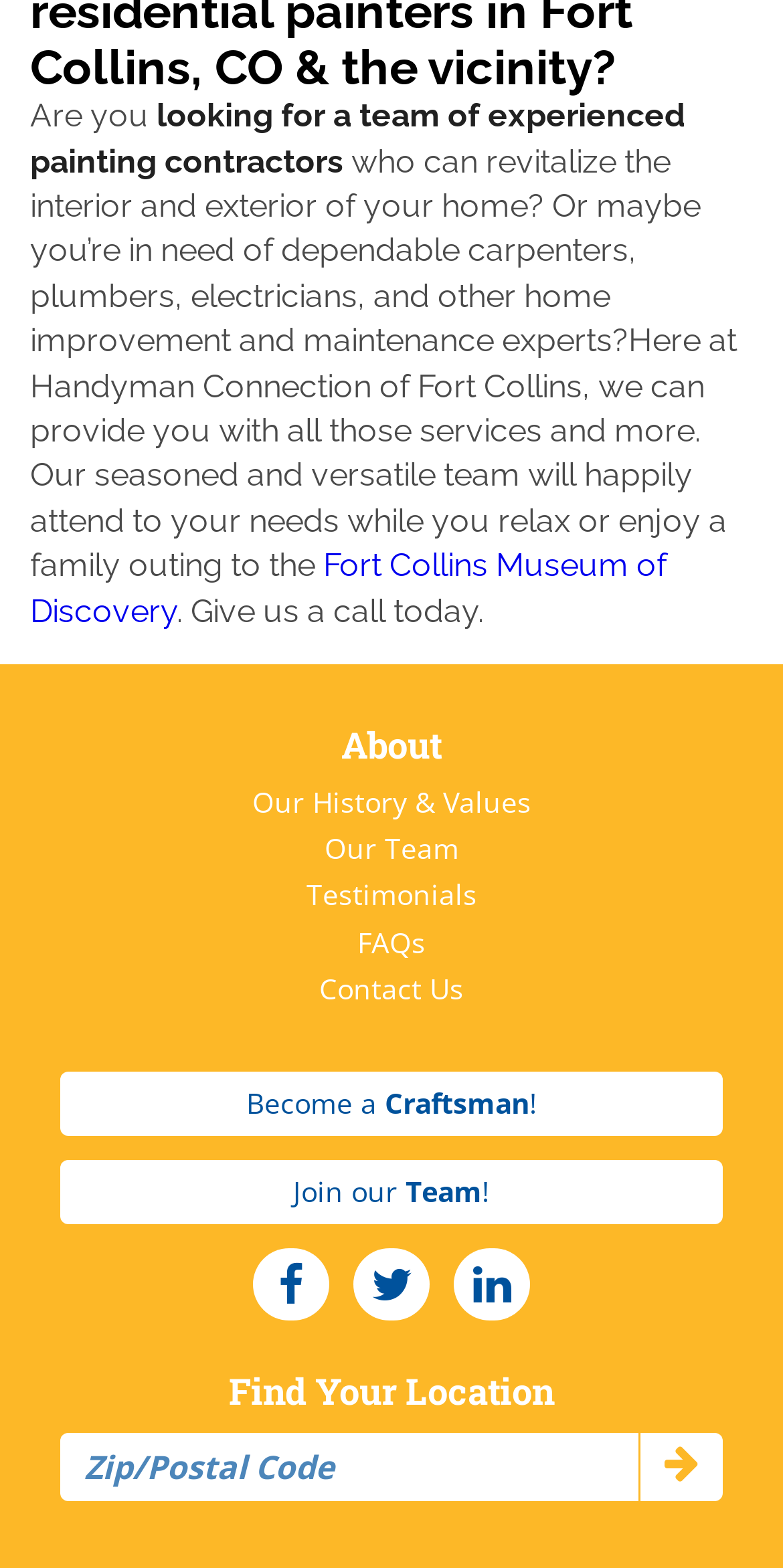What is the name of the museum mentioned in the text?
Respond to the question with a well-detailed and thorough answer.

The text mentions a family outing to the Fort Collins Museum of Discovery, which suggests that it is a local museum in Fort Collins.